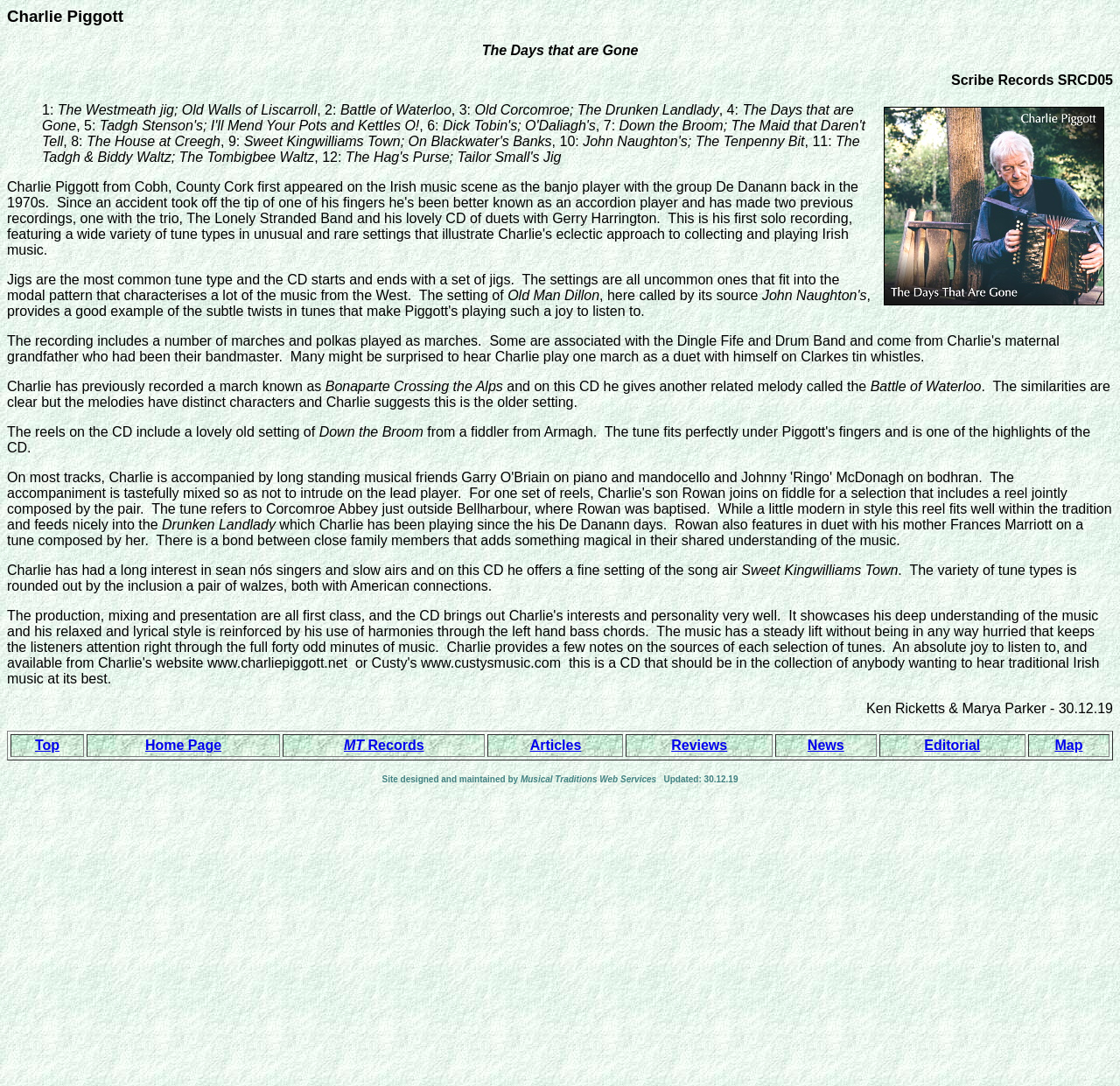Extract the bounding box coordinates for the described element: "Top". The coordinates should be represented as four float numbers between 0 and 1: [left, top, right, bottom].

[0.031, 0.679, 0.053, 0.693]